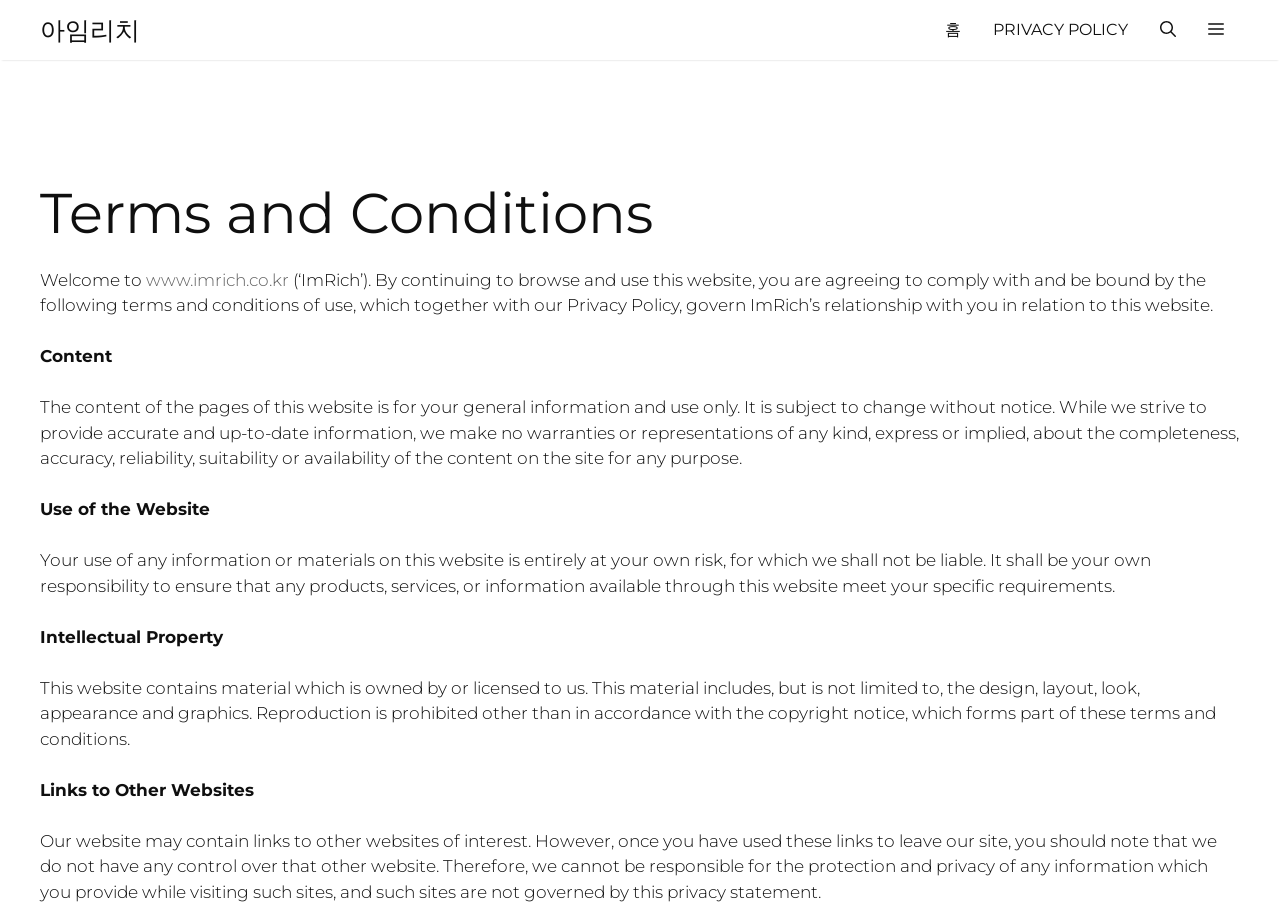Extract the bounding box coordinates of the UI element described by: "aria-label="Open Search Bar"". The coordinates should include four float numbers ranging from 0 to 1, e.g., [left, top, right, bottom].

[0.894, 0.0, 0.931, 0.066]